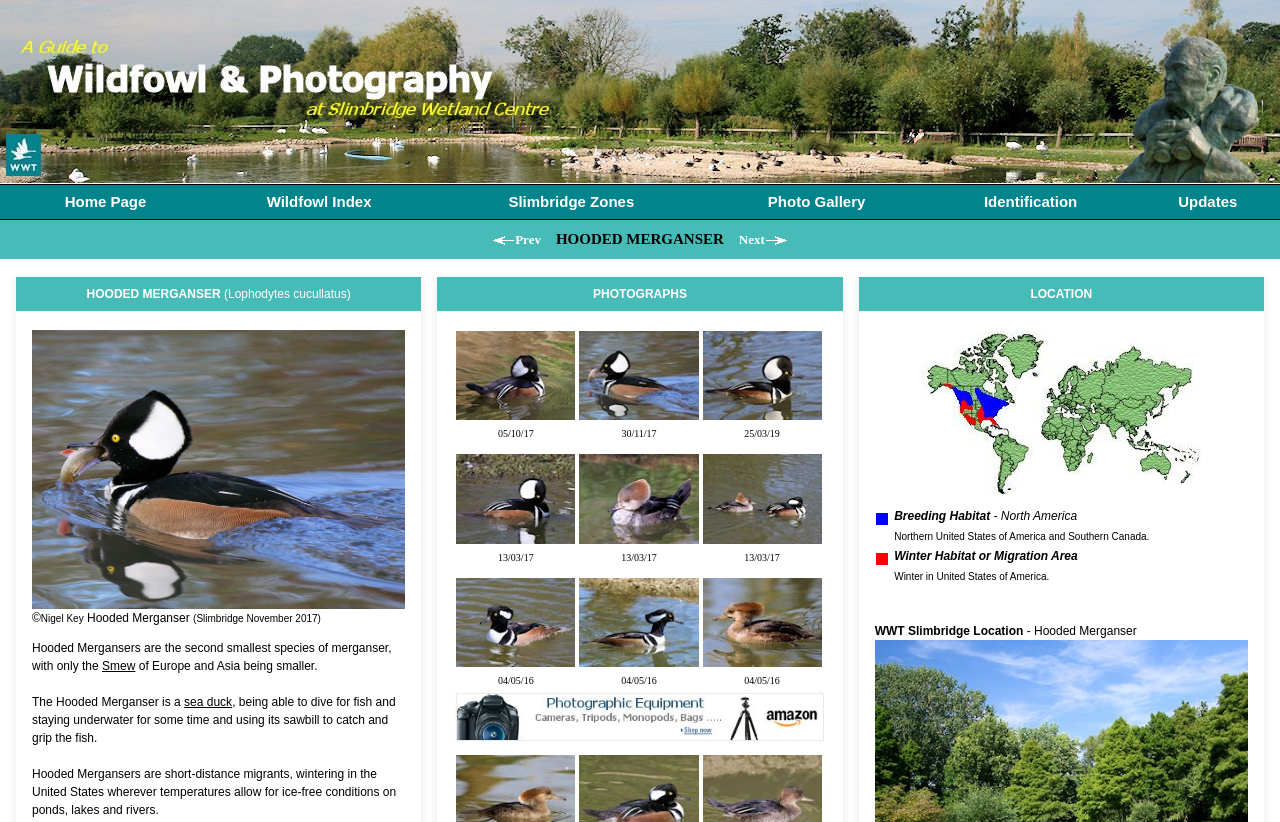Please find the bounding box for the UI element described by: "Home Page".

[0.051, 0.234, 0.114, 0.255]